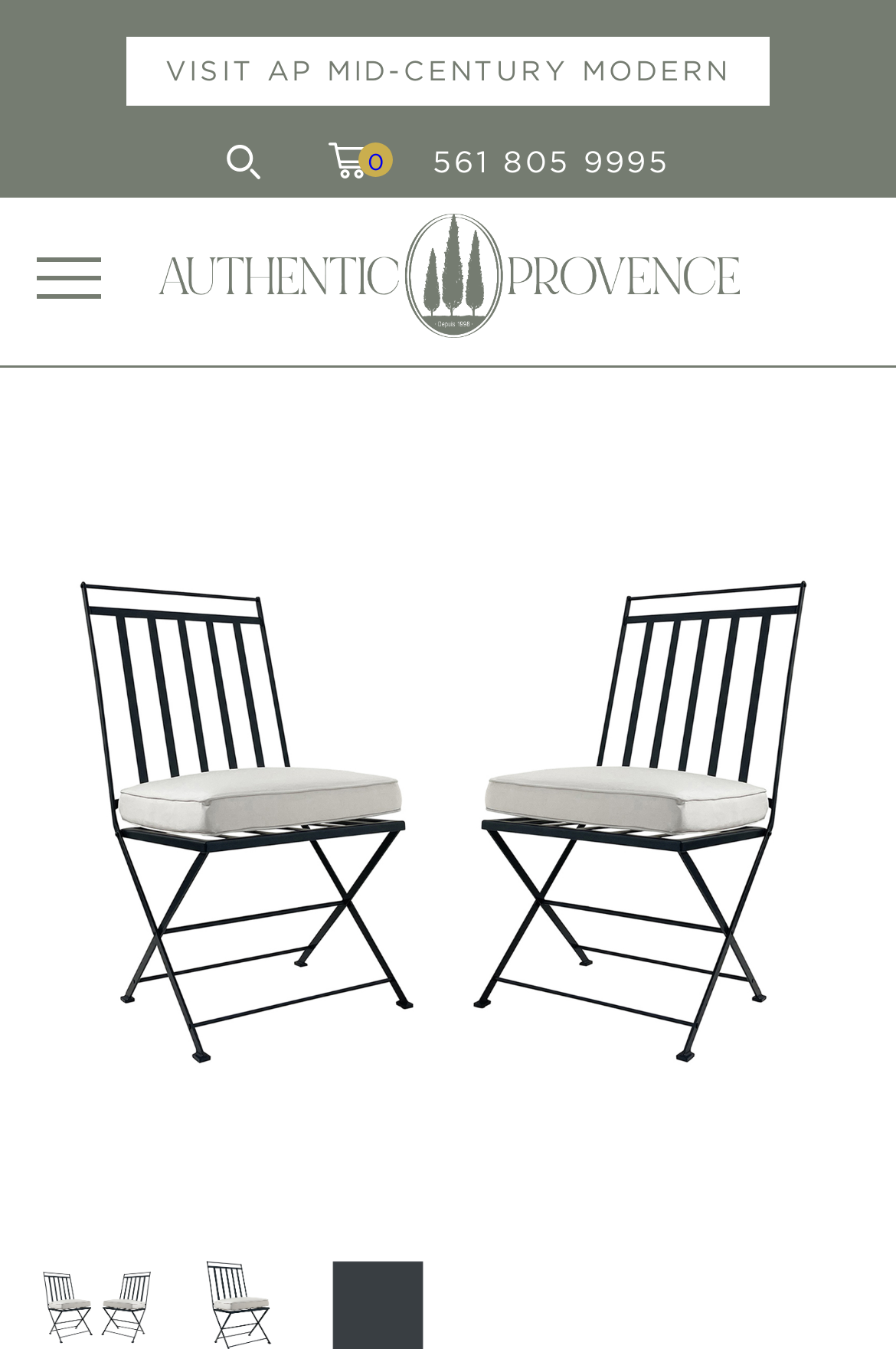Identify and provide the bounding box coordinates of the UI element described: "Search". The coordinates should be formatted as [left, top, right, bottom], with each number being a float between 0 and 1.

[0.252, 0.106, 0.293, 0.133]